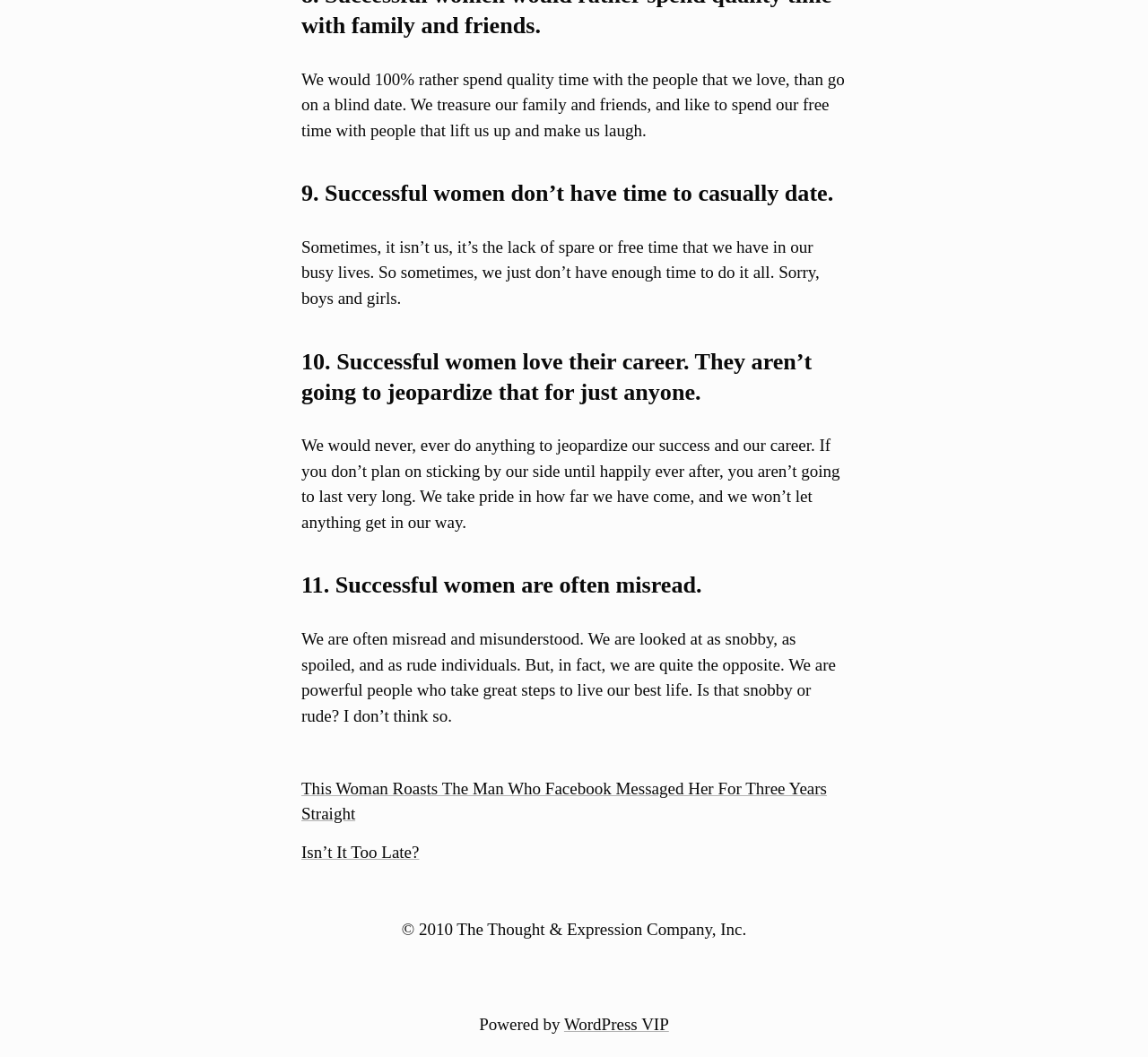What is the purpose of the 'Posts' navigation?
Look at the image and construct a detailed response to the question.

The 'Posts' navigation element is likely a link to other articles or blog posts on the website, allowing users to navigate to related content.